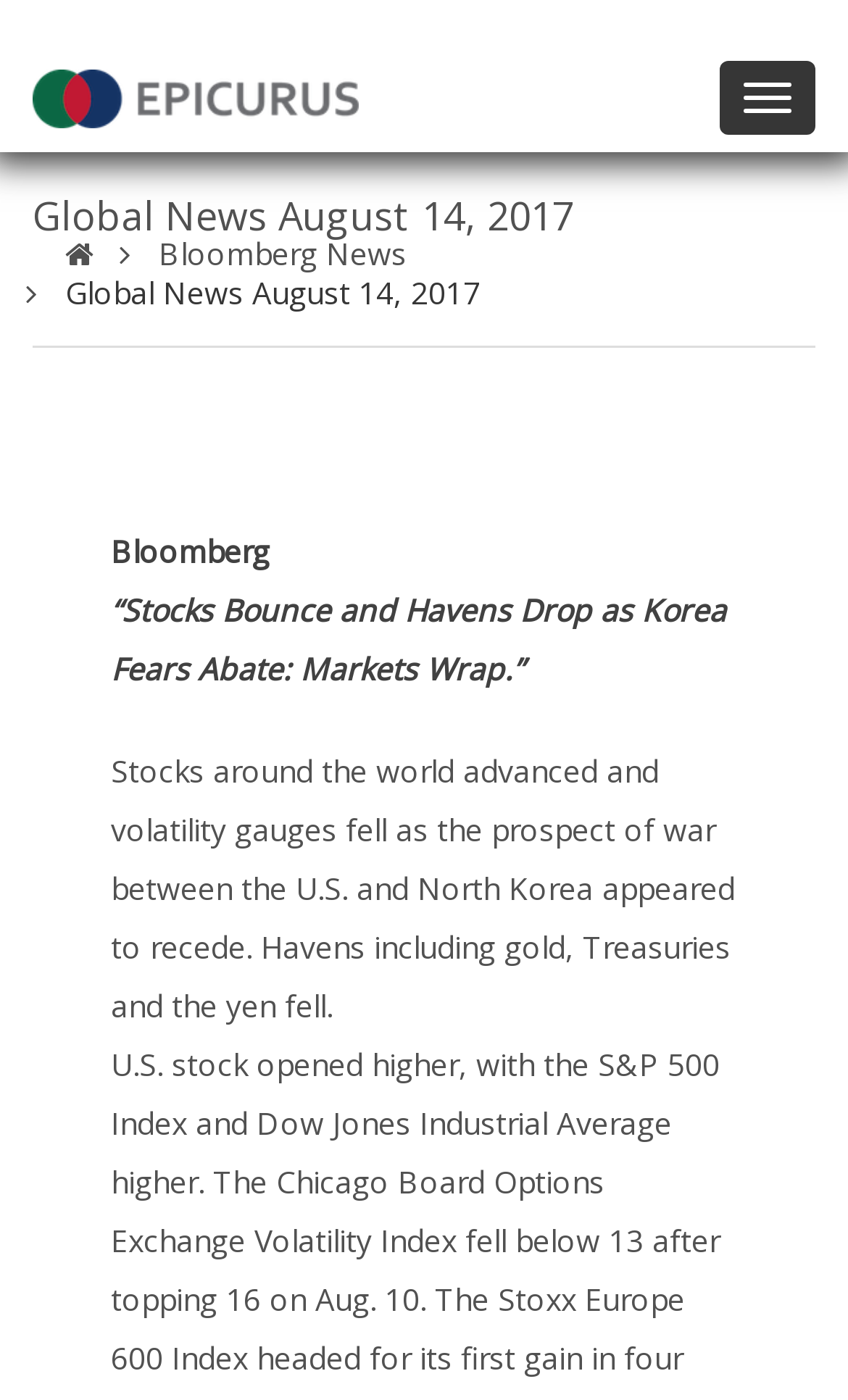Please give a succinct answer using a single word or phrase:
What is the title of the news article?

Stocks Bounce and Havens Drop as Korea Fears Abate: Markets Wrap